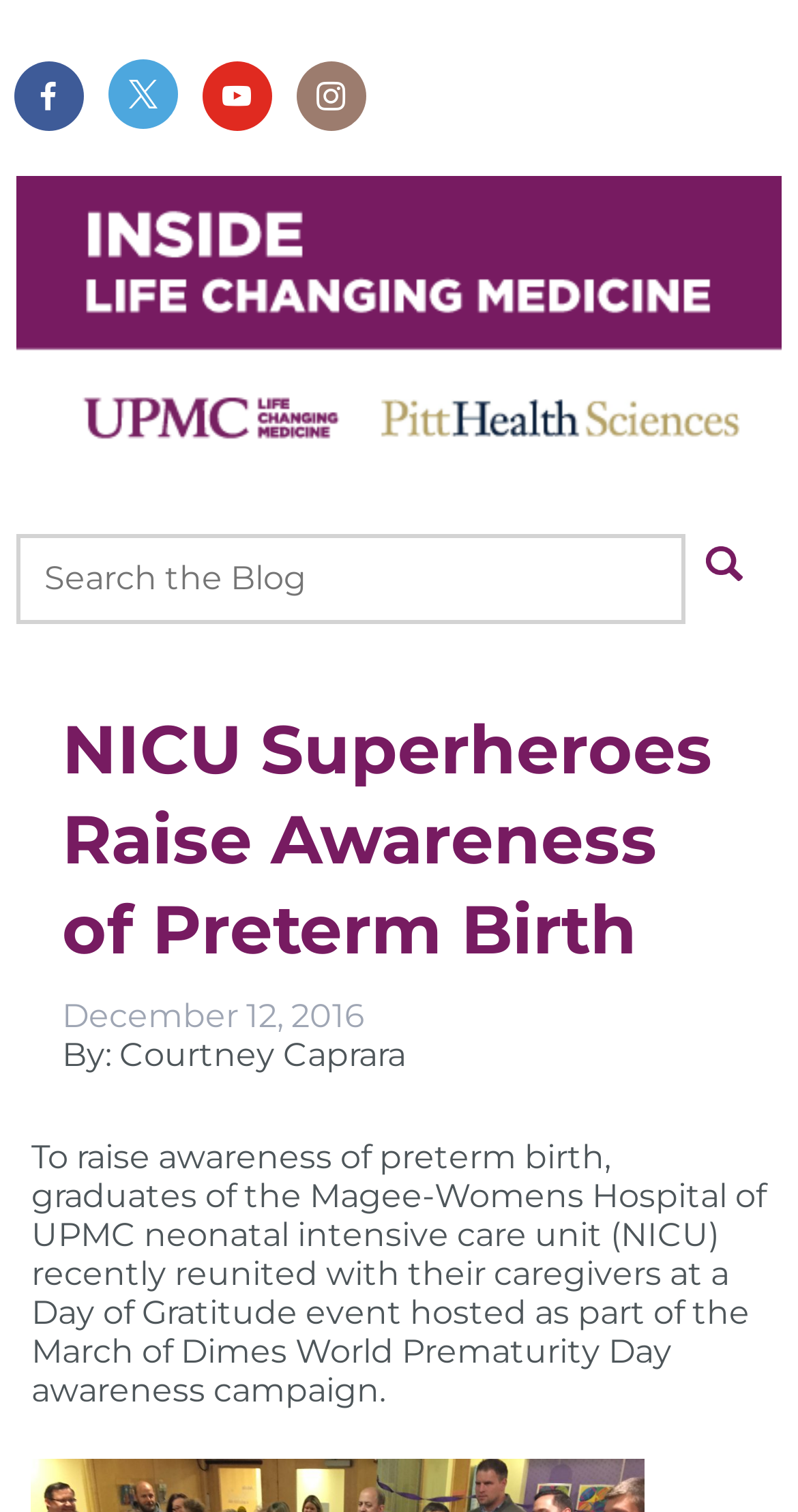What is the event hosted by?
Using the image as a reference, give an elaborate response to the question.

I found the answer by reading the text in the webpage, which states 'a Day of Gratitude event hosted as part of the March of Dimes World Prematurity Day awareness campaign.'